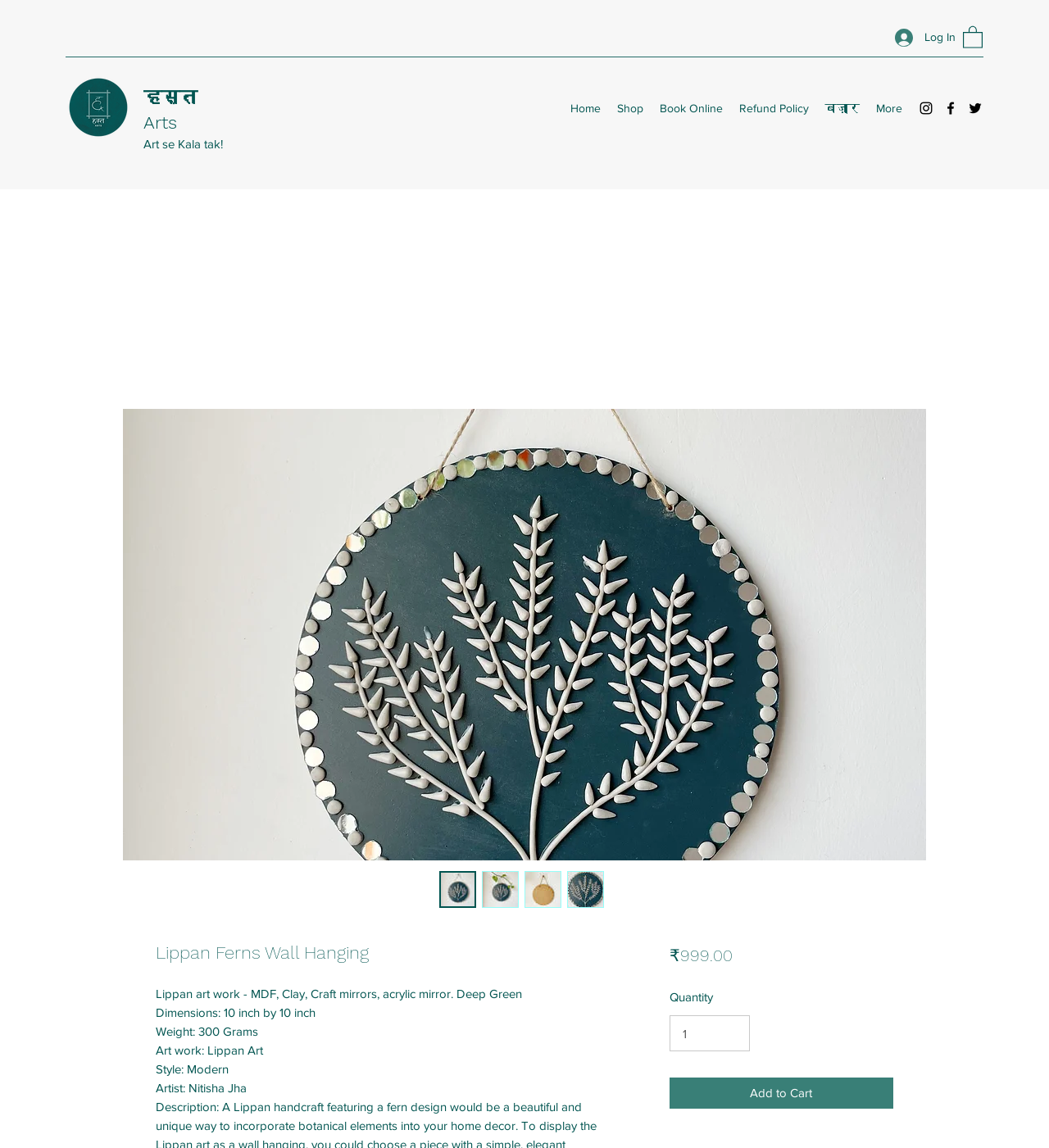Generate the text content of the main heading of the webpage.

Lippan Ferns Wall Hanging